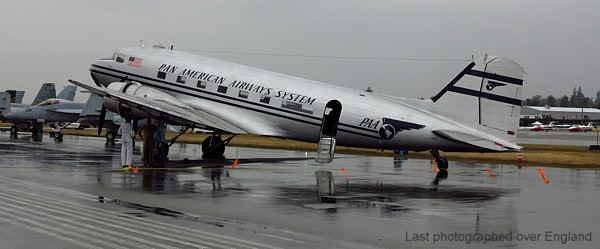What is the weather condition in the scene?
Look at the image and answer with only one word or phrase.

Overcast